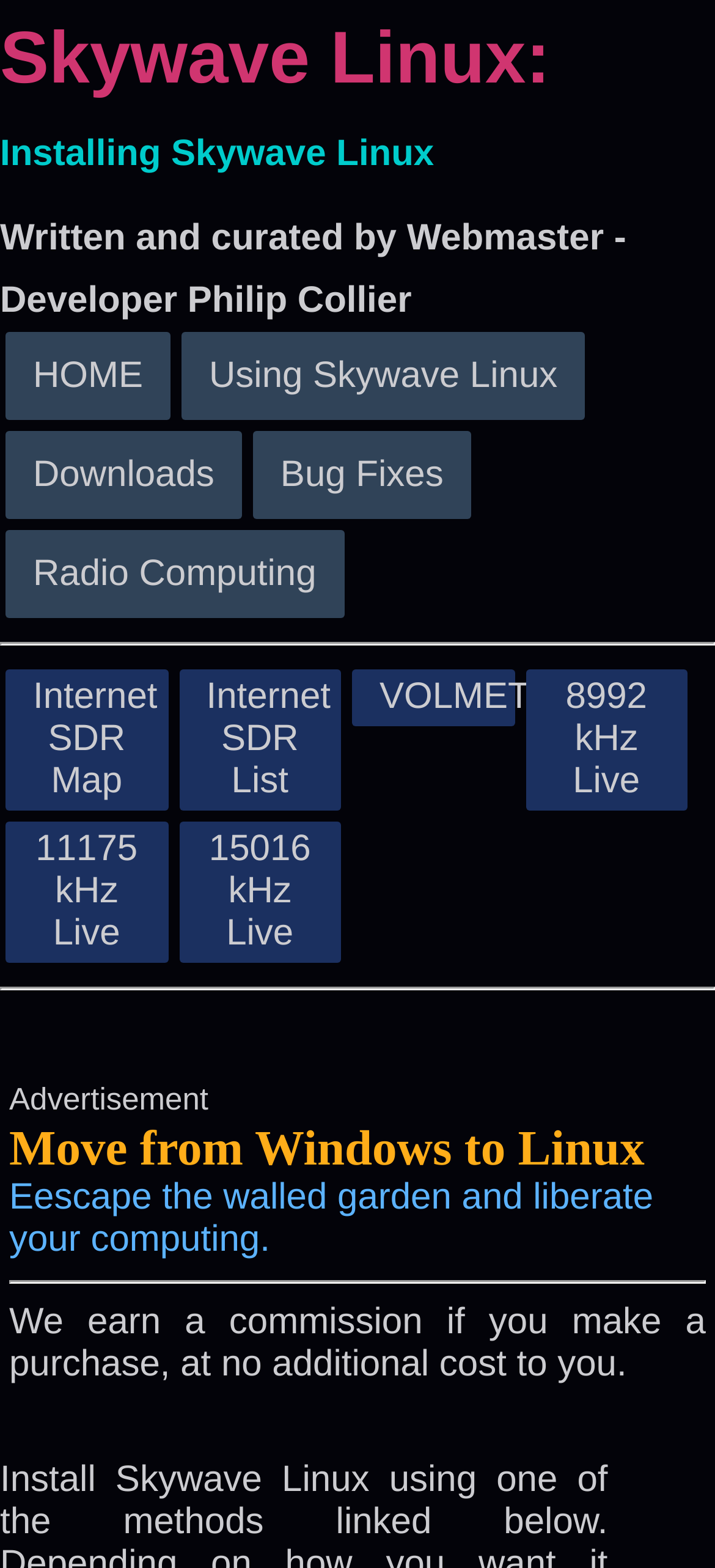What is the author of the webpage?
Can you provide a detailed and comprehensive answer to the question?

The author of the webpage is mentioned in the static text 'Written and curated by Webmaster - Developer Philip Collier' which is located at the top of the webpage, below the main heading.